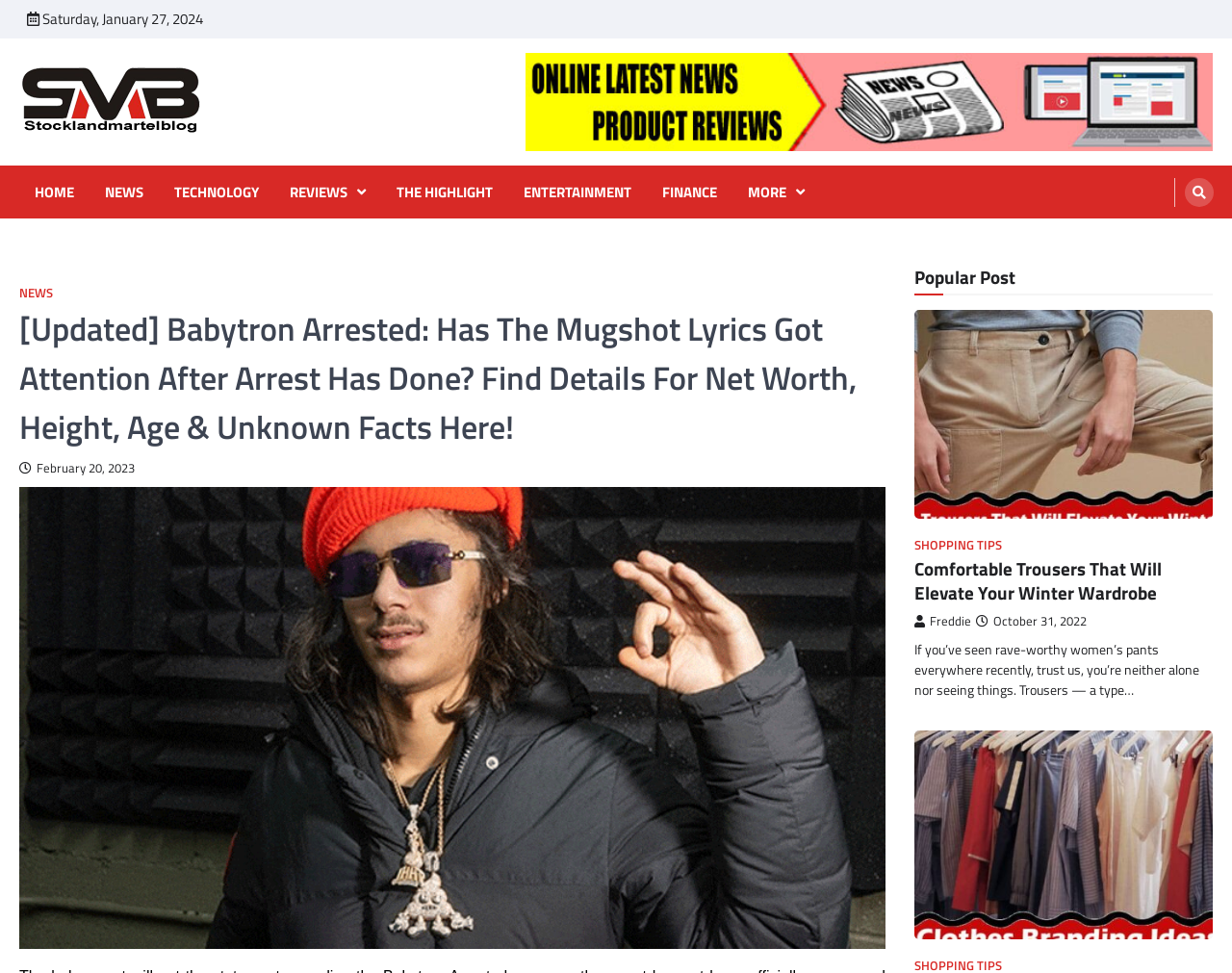Determine the bounding box coordinates of the UI element described by: "alt="Advertisment Image"".

[0.427, 0.054, 0.984, 0.156]